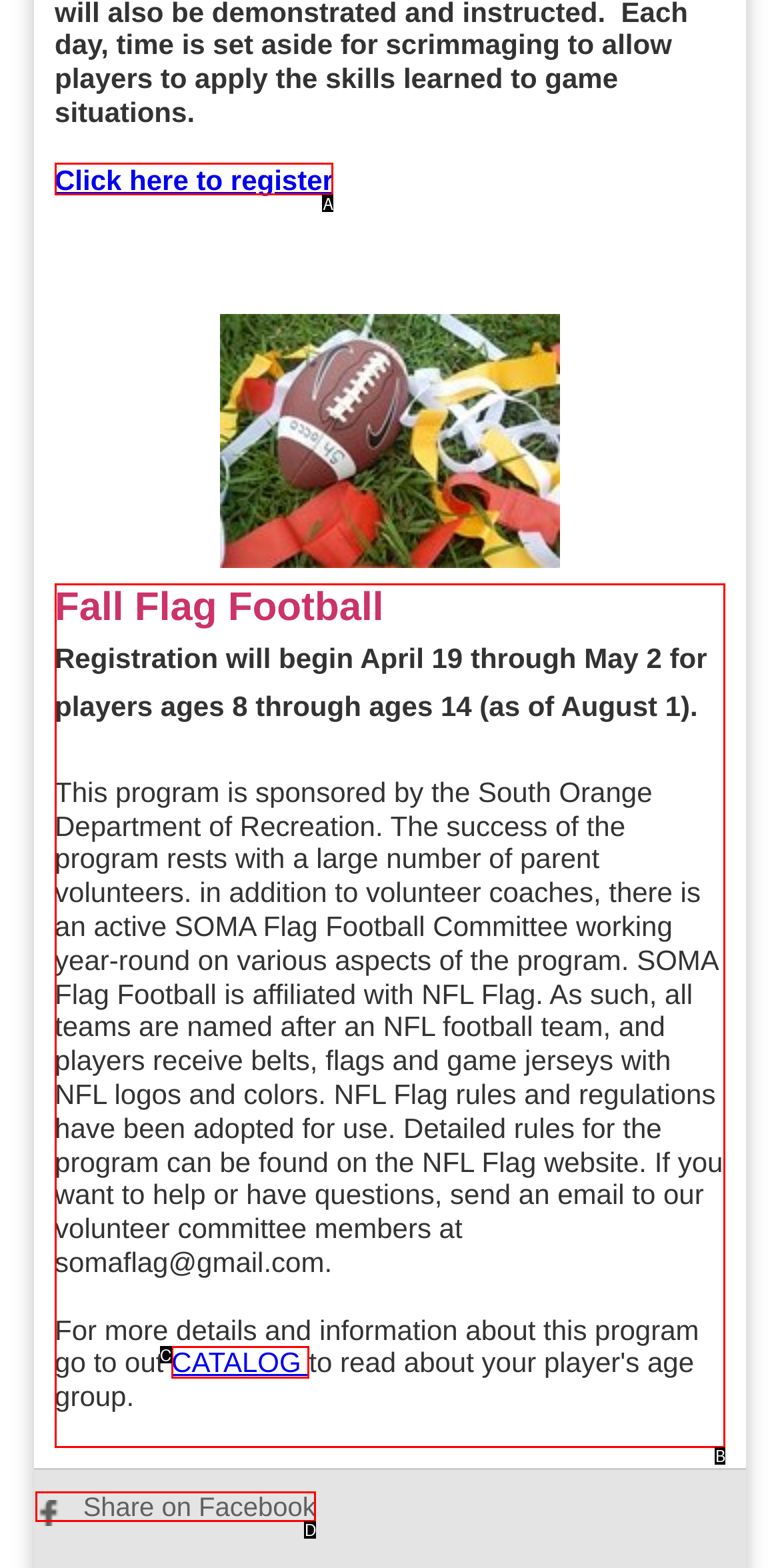Looking at the description: Share on Facebook, identify which option is the best match and respond directly with the letter of that option.

D